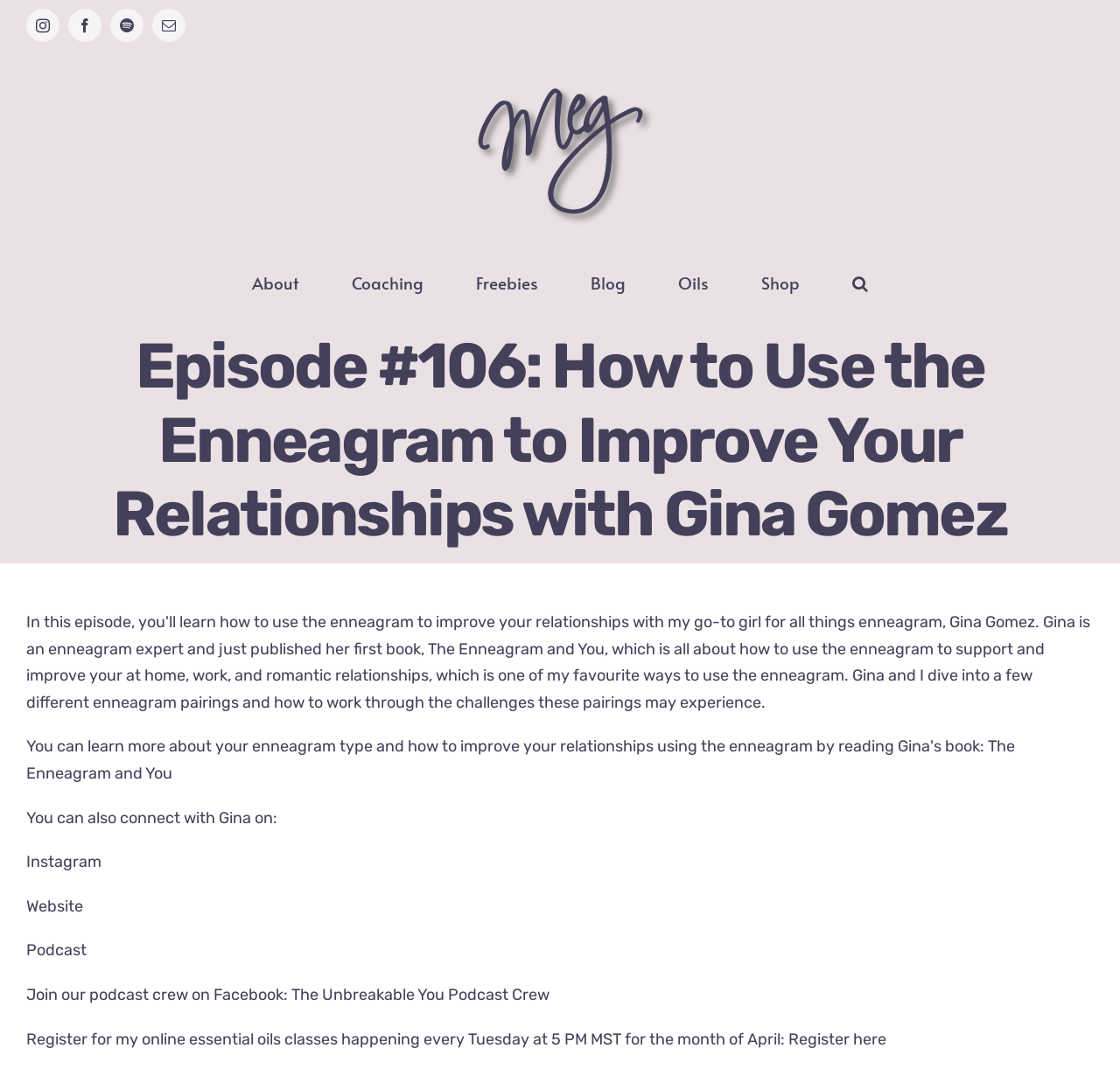Can you identify the bounding box coordinates of the clickable region needed to carry out this instruction: 'Open Instagram'? The coordinates should be four float numbers within the range of 0 to 1, stated as [left, top, right, bottom].

[0.023, 0.008, 0.053, 0.039]